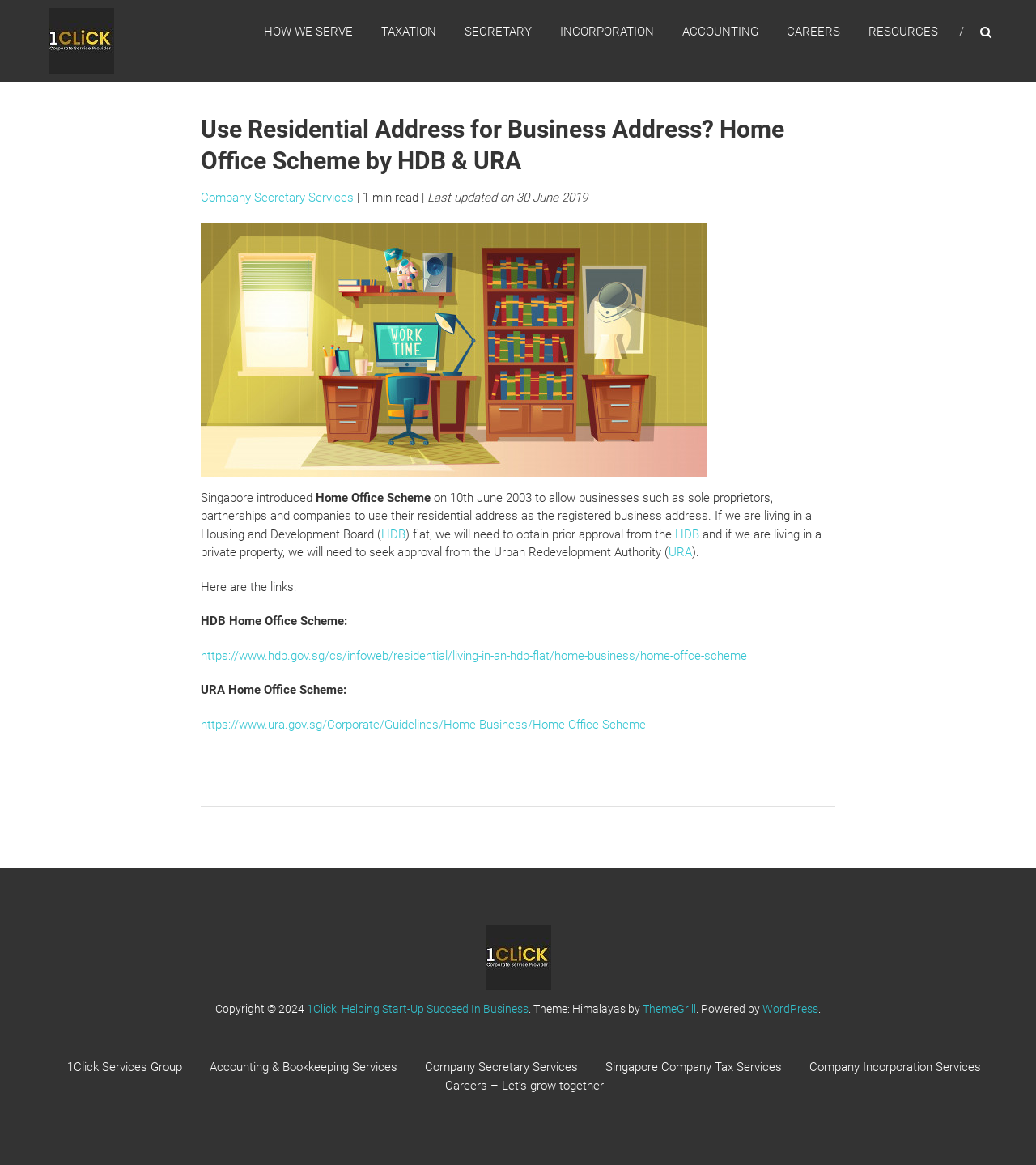Can you find the bounding box coordinates for the element that needs to be clicked to execute this instruction: "Click on 'HOW WE SERVE'"? The coordinates should be given as four float numbers between 0 and 1, i.e., [left, top, right, bottom].

[0.255, 0.007, 0.341, 0.047]